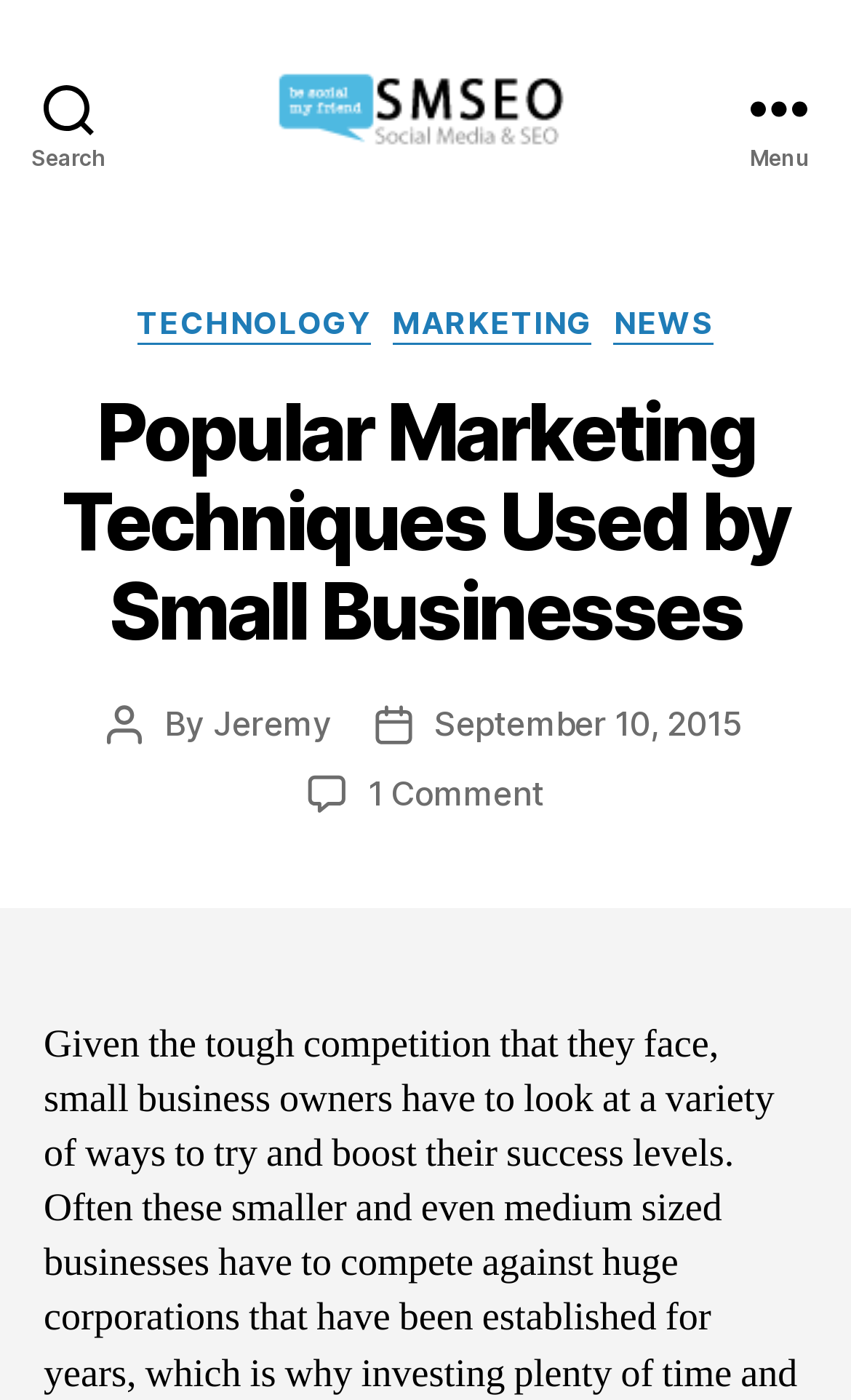Refer to the image and offer a detailed explanation in response to the question: How many categories are listed?

I counted the number of link elements under the HeaderAsNonLandmark element with the text 'Categories'. There are three links: 'TECHNOLOGY', 'MARKETING', and 'NEWS', which suggests that there are three categories listed.